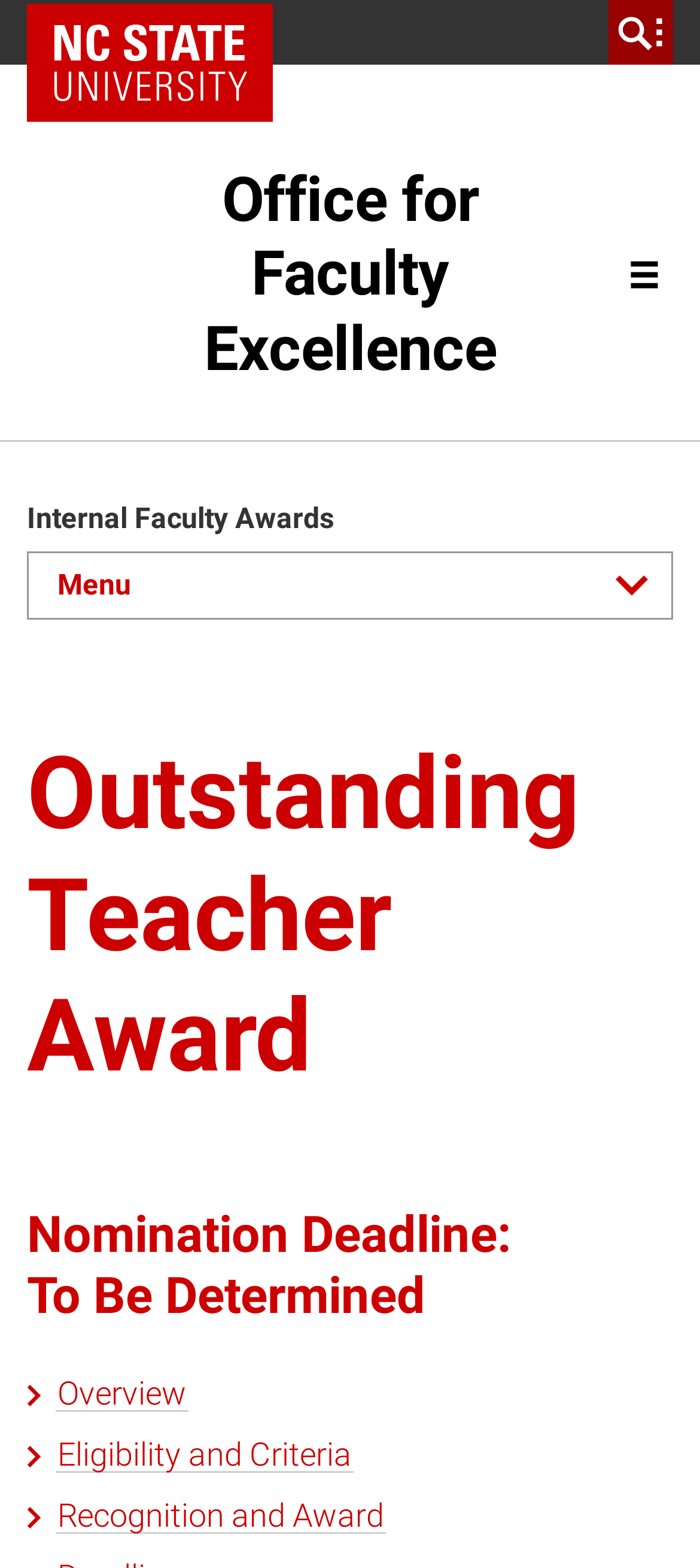Identify the main heading of the webpage and provide its text content.

Outstanding Teacher Award